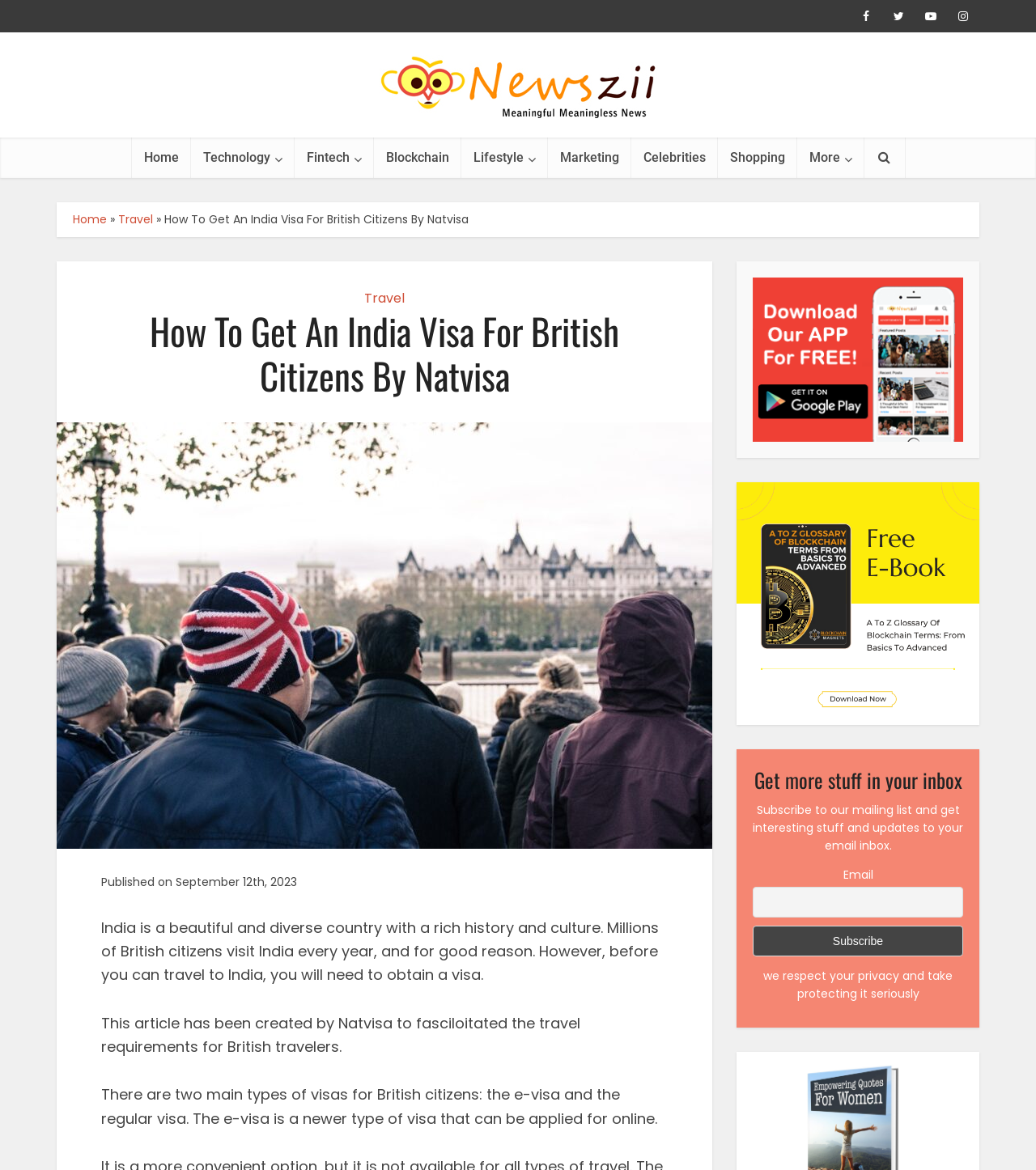Please identify the bounding box coordinates of the element's region that I should click in order to complete the following instruction: "Subscribe to the mailing list". The bounding box coordinates consist of four float numbers between 0 and 1, i.e., [left, top, right, bottom].

[0.727, 0.791, 0.93, 0.817]